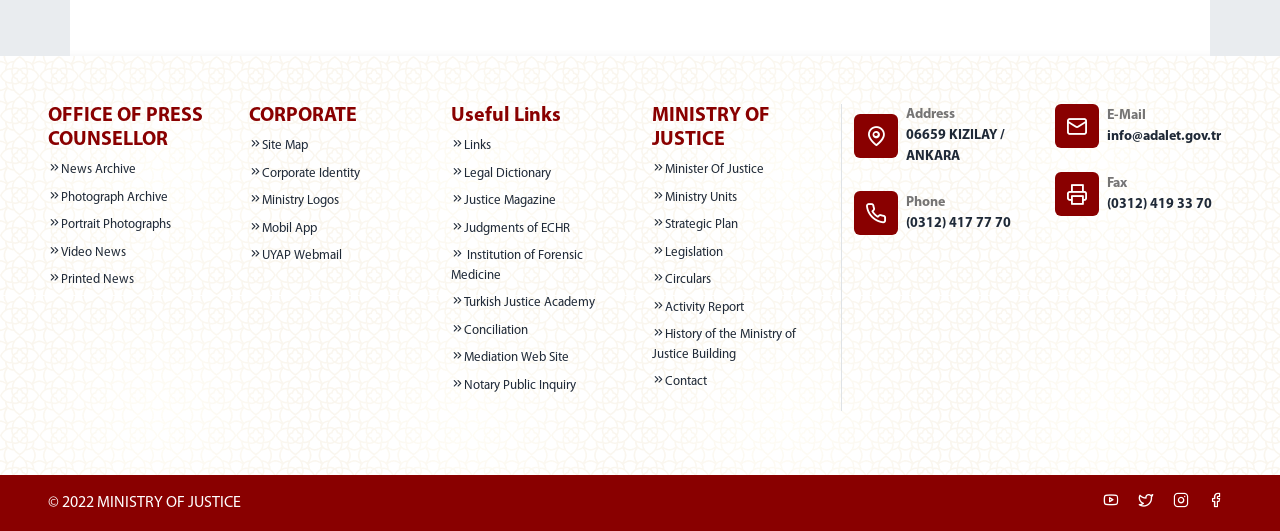Can you specify the bounding box coordinates for the region that should be clicked to fulfill this instruction: "View news archive".

[0.038, 0.301, 0.176, 0.338]